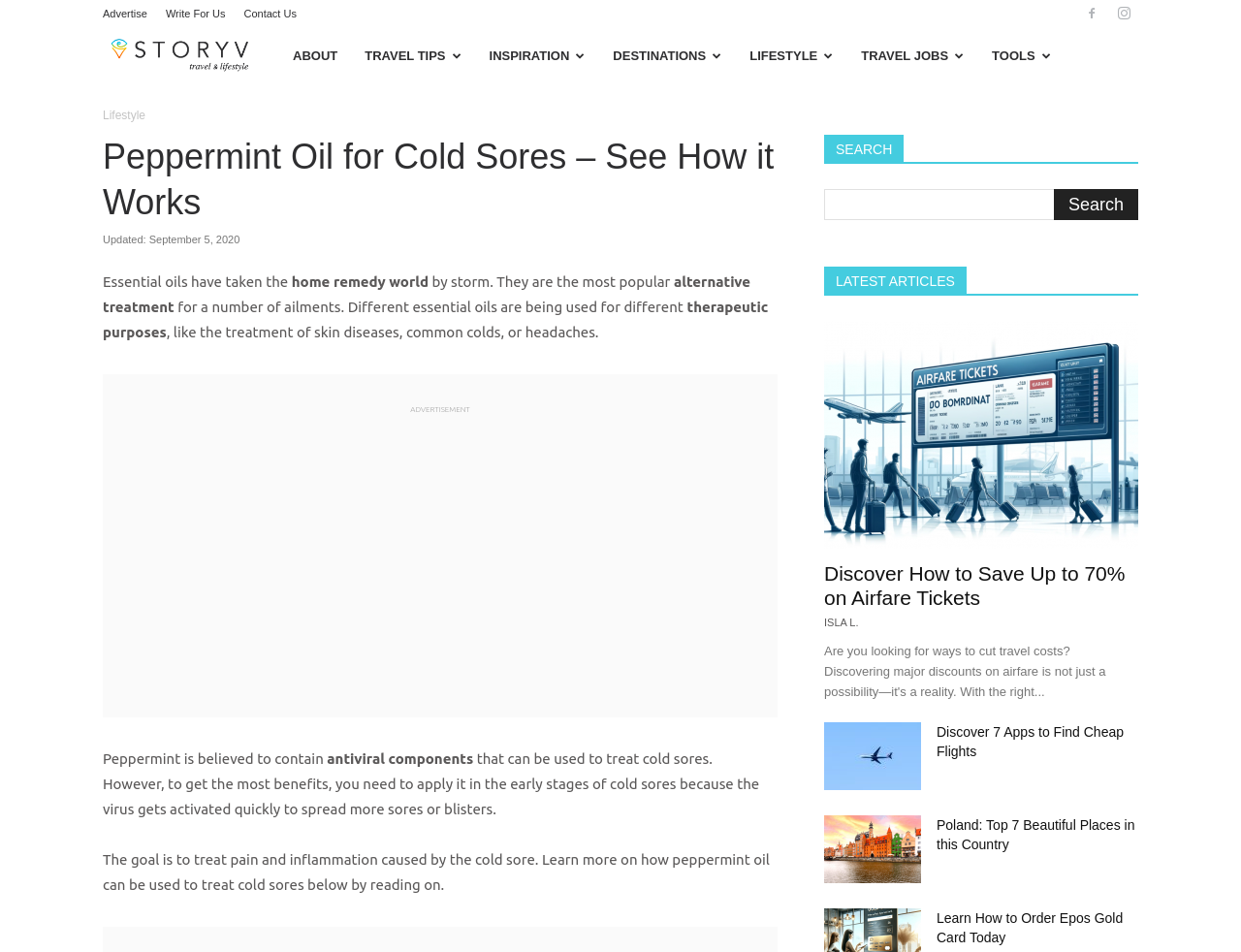Find the bounding box coordinates for the area that must be clicked to perform this action: "Click on 'TOOLS'".

[0.788, 0.029, 0.858, 0.09]